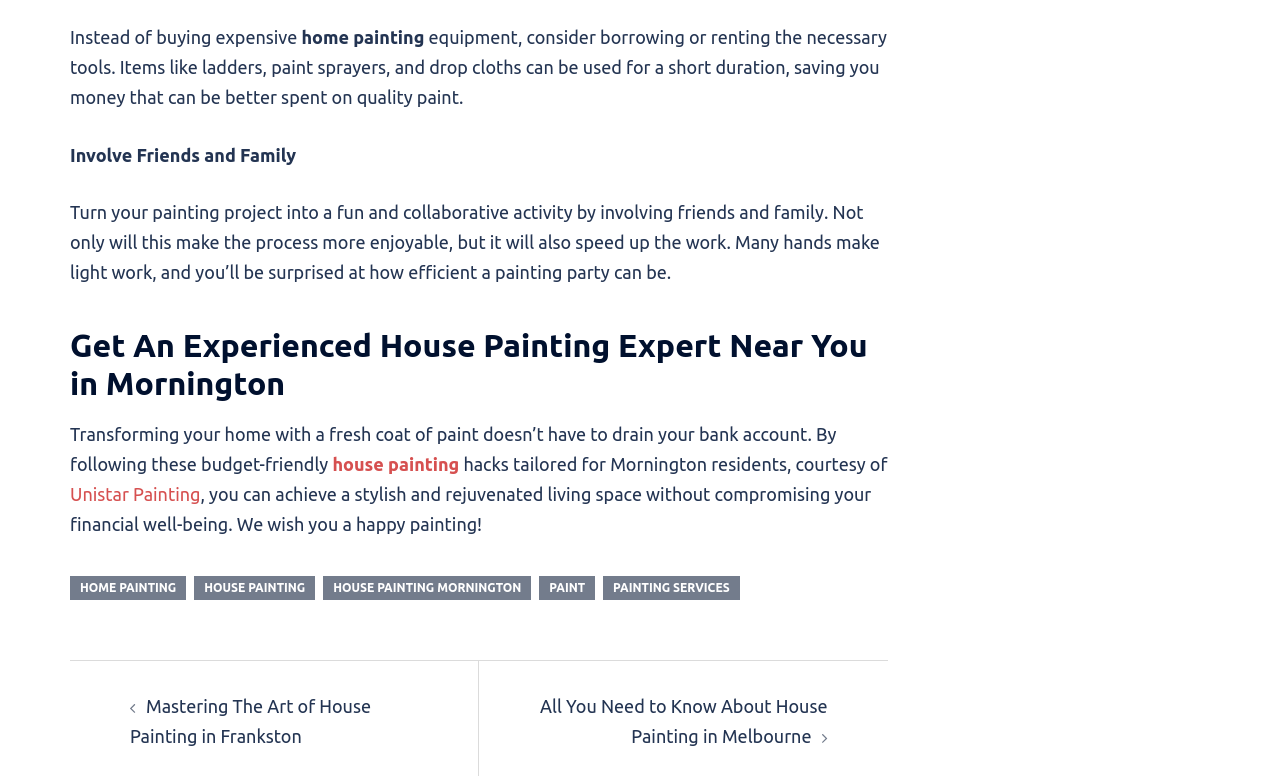What is the name of the company providing house painting services?
From the screenshot, provide a brief answer in one word or phrase.

Unistar Painting